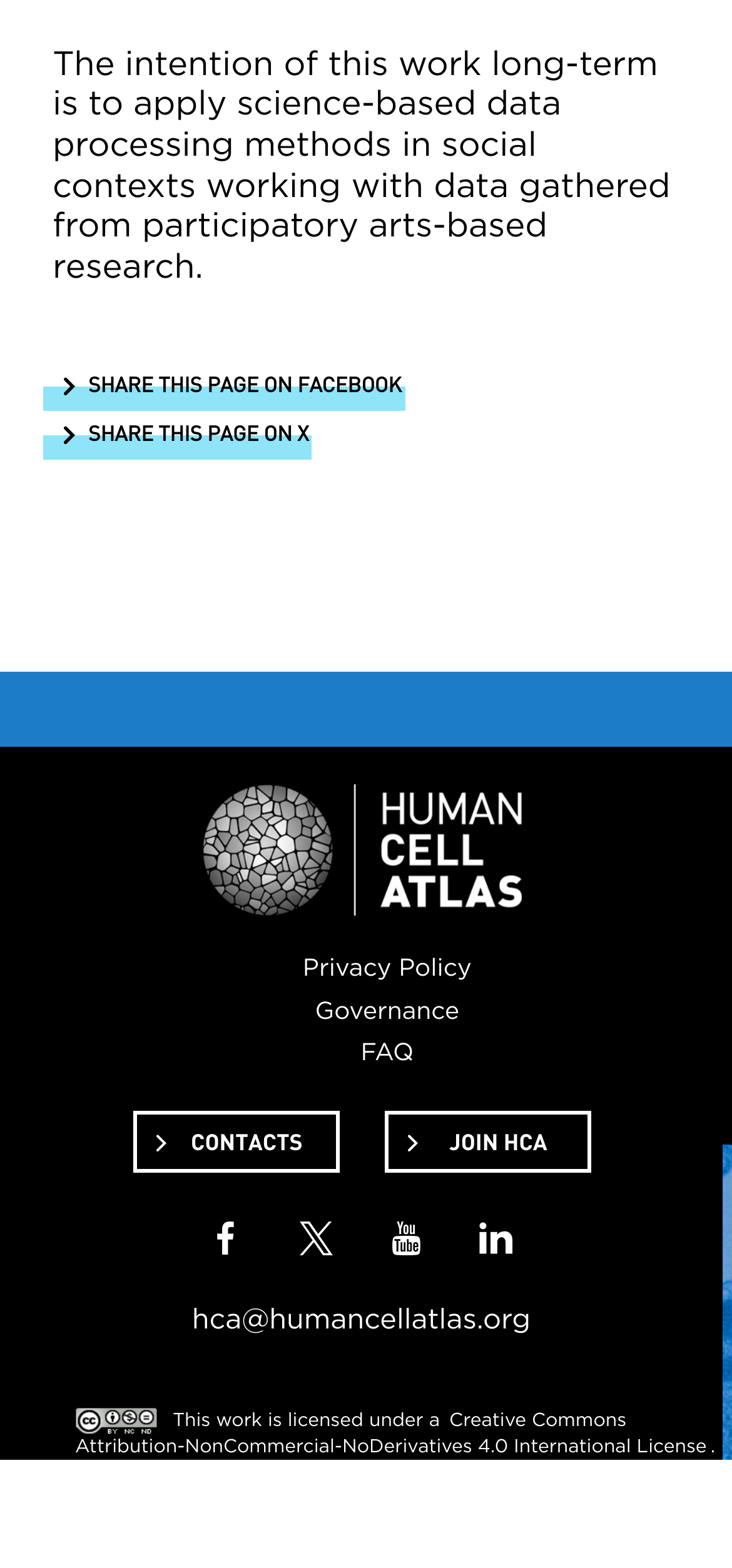Locate the bounding box coordinates of the area to click to fulfill this instruction: "Read A History of Medicine in Sonnets". The bounding box should be presented as four float numbers between 0 and 1, in the order [left, top, right, bottom].

None